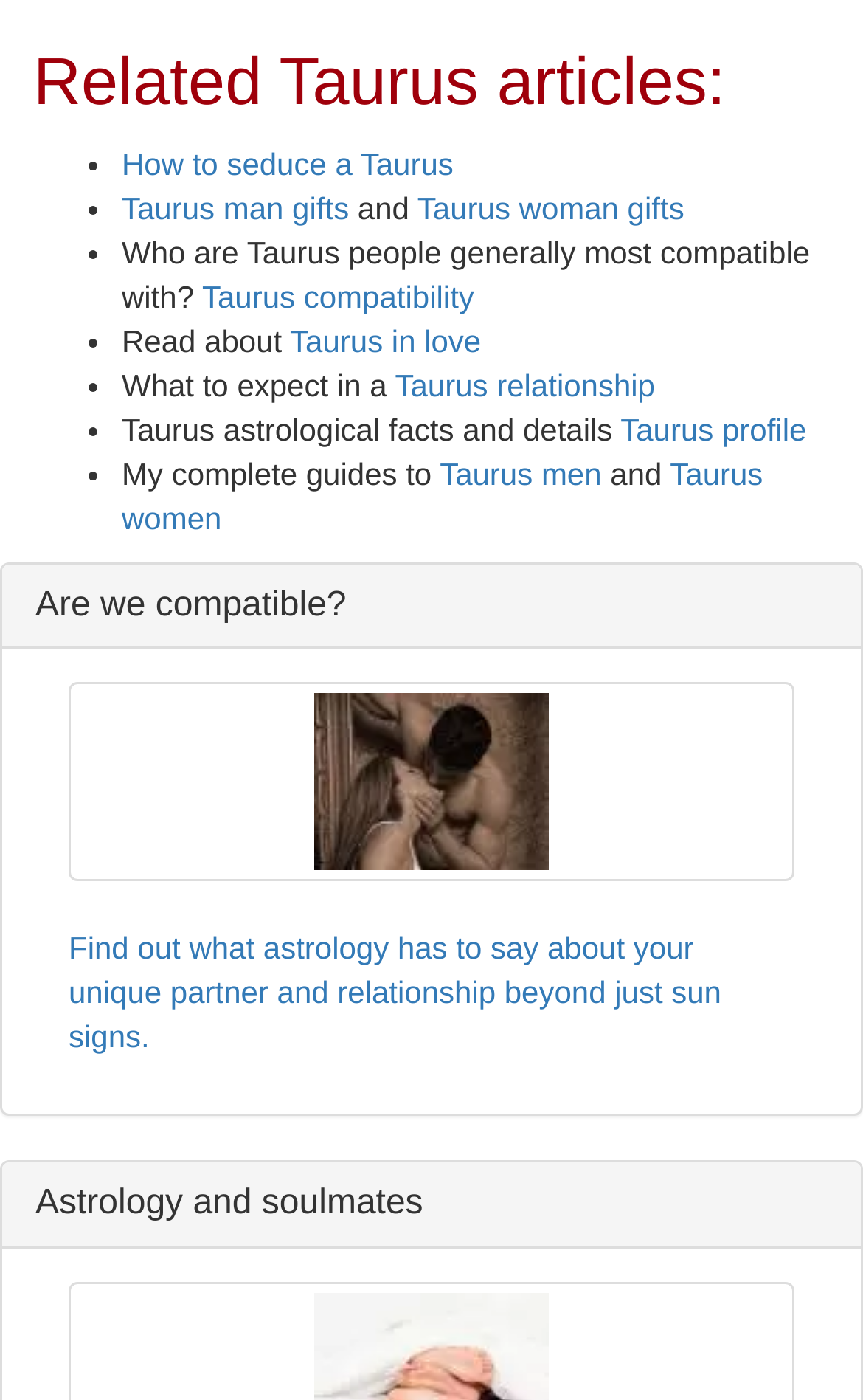Determine the bounding box coordinates of the element's region needed to click to follow the instruction: "Click the Post Comment button". Provide these coordinates as four float numbers between 0 and 1, formatted as [left, top, right, bottom].

None